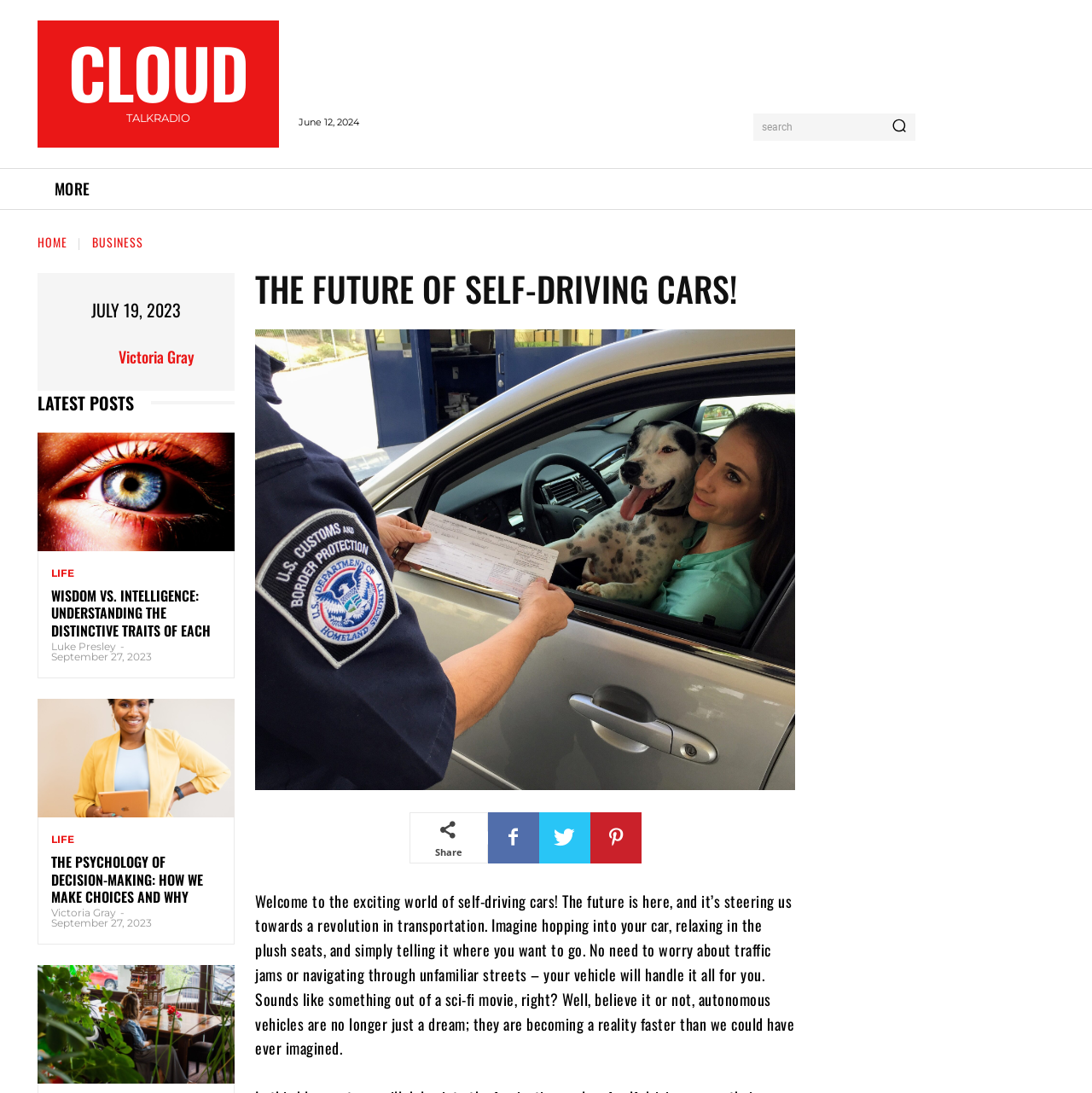Please locate the bounding box coordinates of the element that needs to be clicked to achieve the following instruction: "Read the latest post 'Wisdom vs. Intelligence: Understanding the Distinctive Traits of Each'". The coordinates should be four float numbers between 0 and 1, i.e., [left, top, right, bottom].

[0.034, 0.396, 0.215, 0.504]